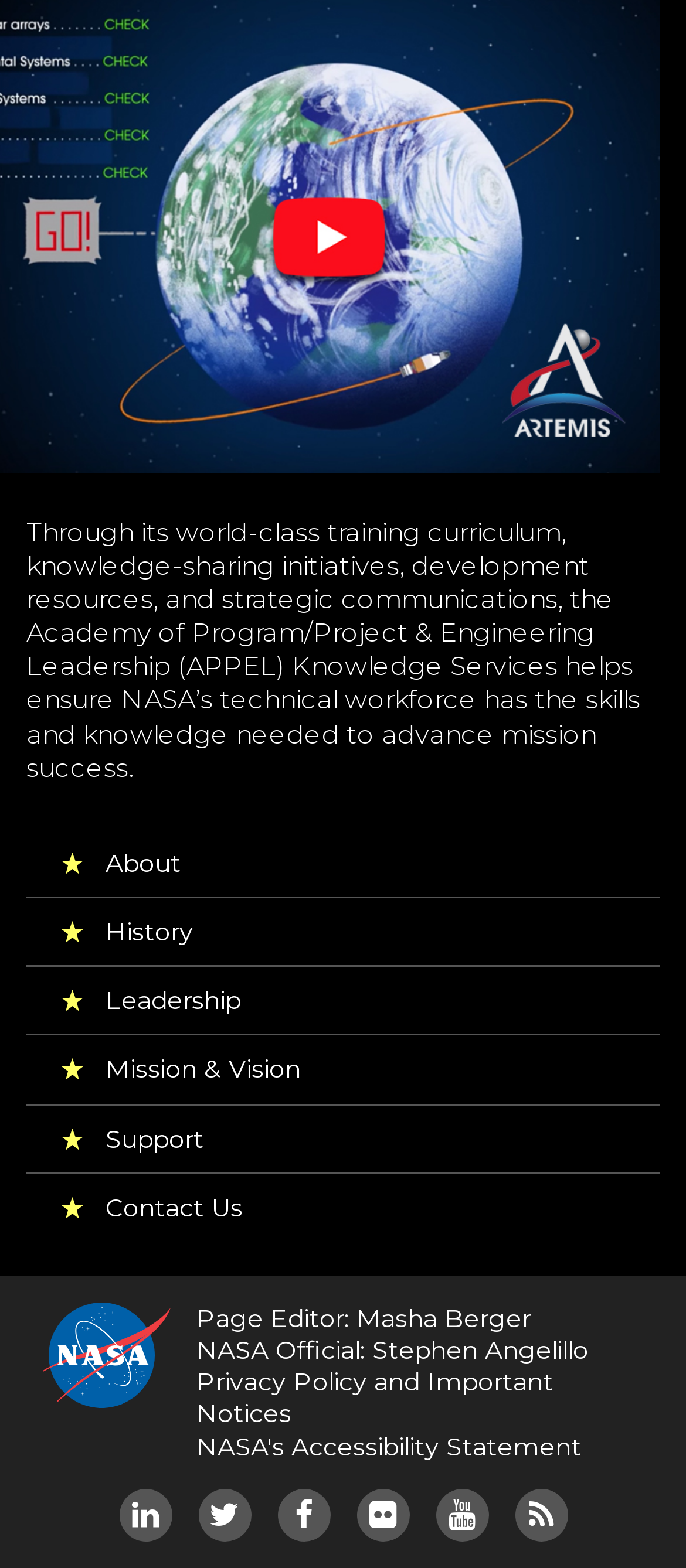Determine the bounding box coordinates for the clickable element to execute this instruction: "Visit NASA homepage". Provide the coordinates as four float numbers between 0 and 1, i.e., [left, top, right, bottom].

[0.062, 0.831, 0.248, 0.933]